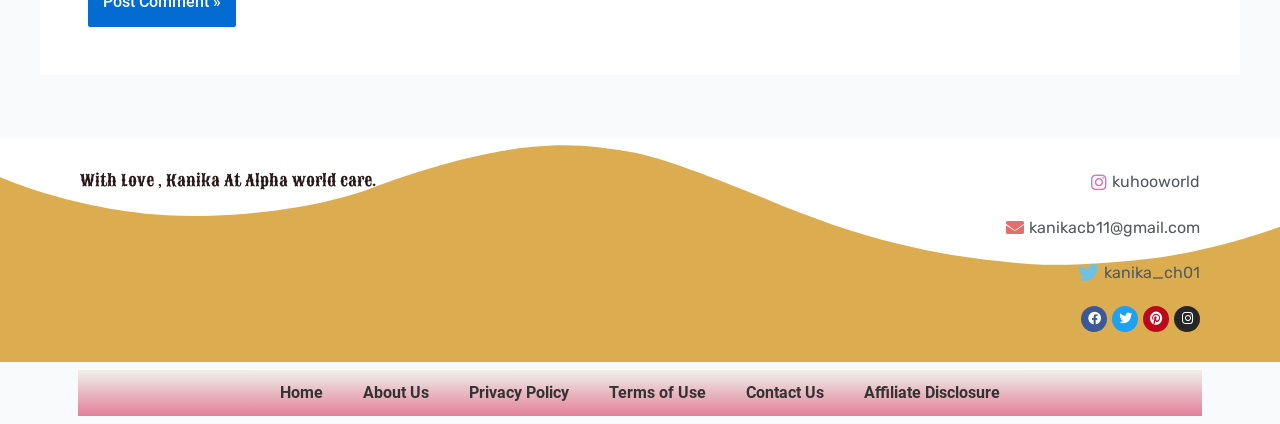What is the username mentioned on the webpage?
Use the image to give a comprehensive and detailed response to the question.

The webpage mentions 'kanika_ch01' as the username, which can be found in the section with the person's contact information.